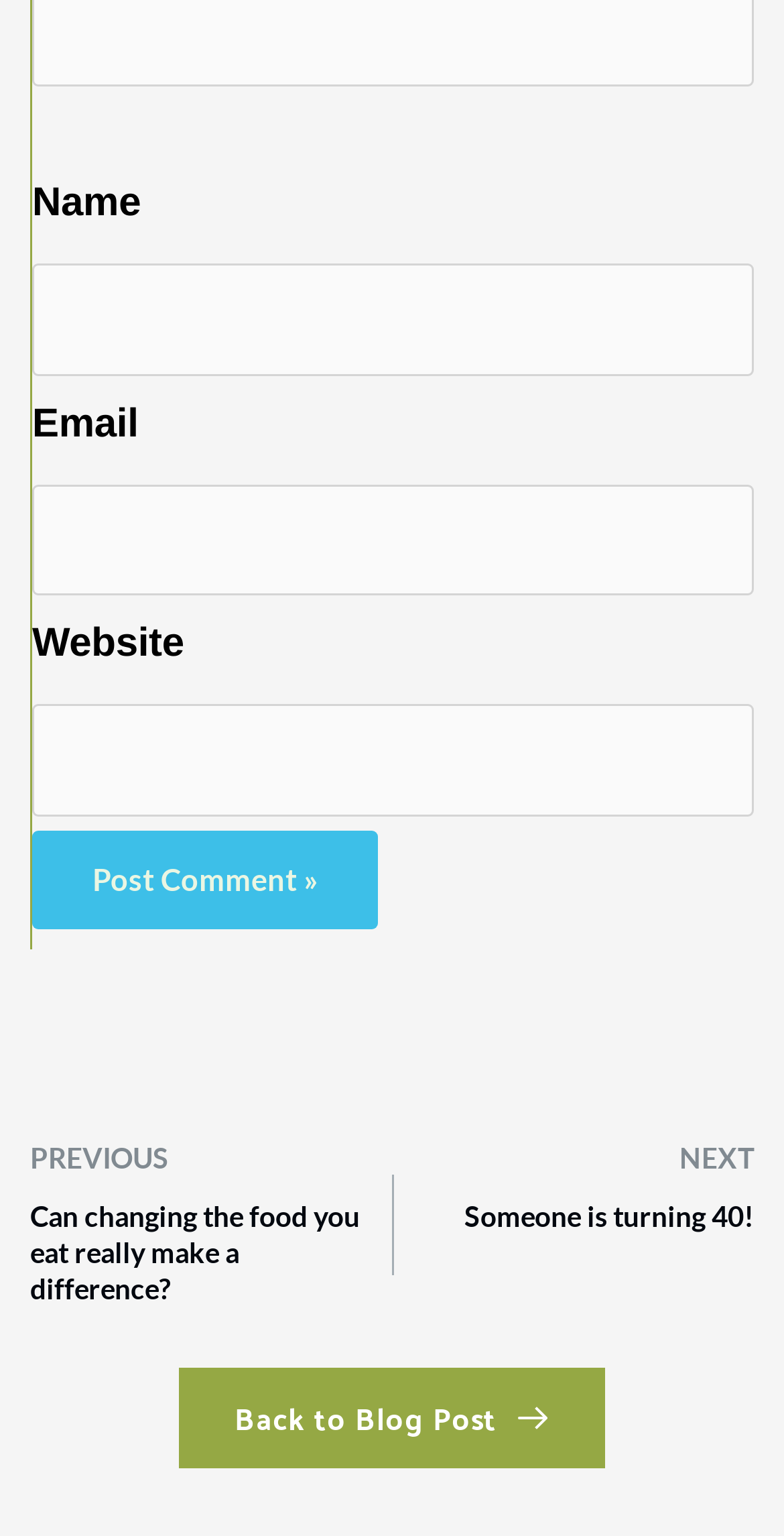Provide your answer in one word or a succinct phrase for the question: 
What is the purpose of the button?

Post Comment